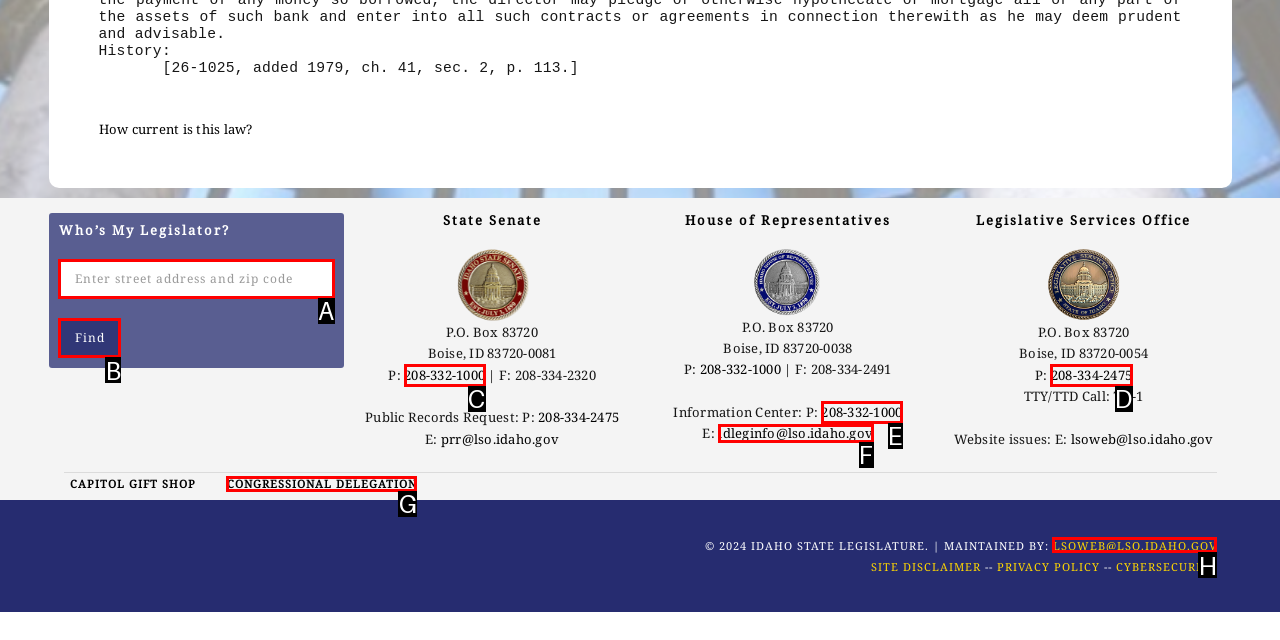Choose the letter of the UI element that aligns with the following description: Congressional Delegation
State your answer as the letter from the listed options.

G